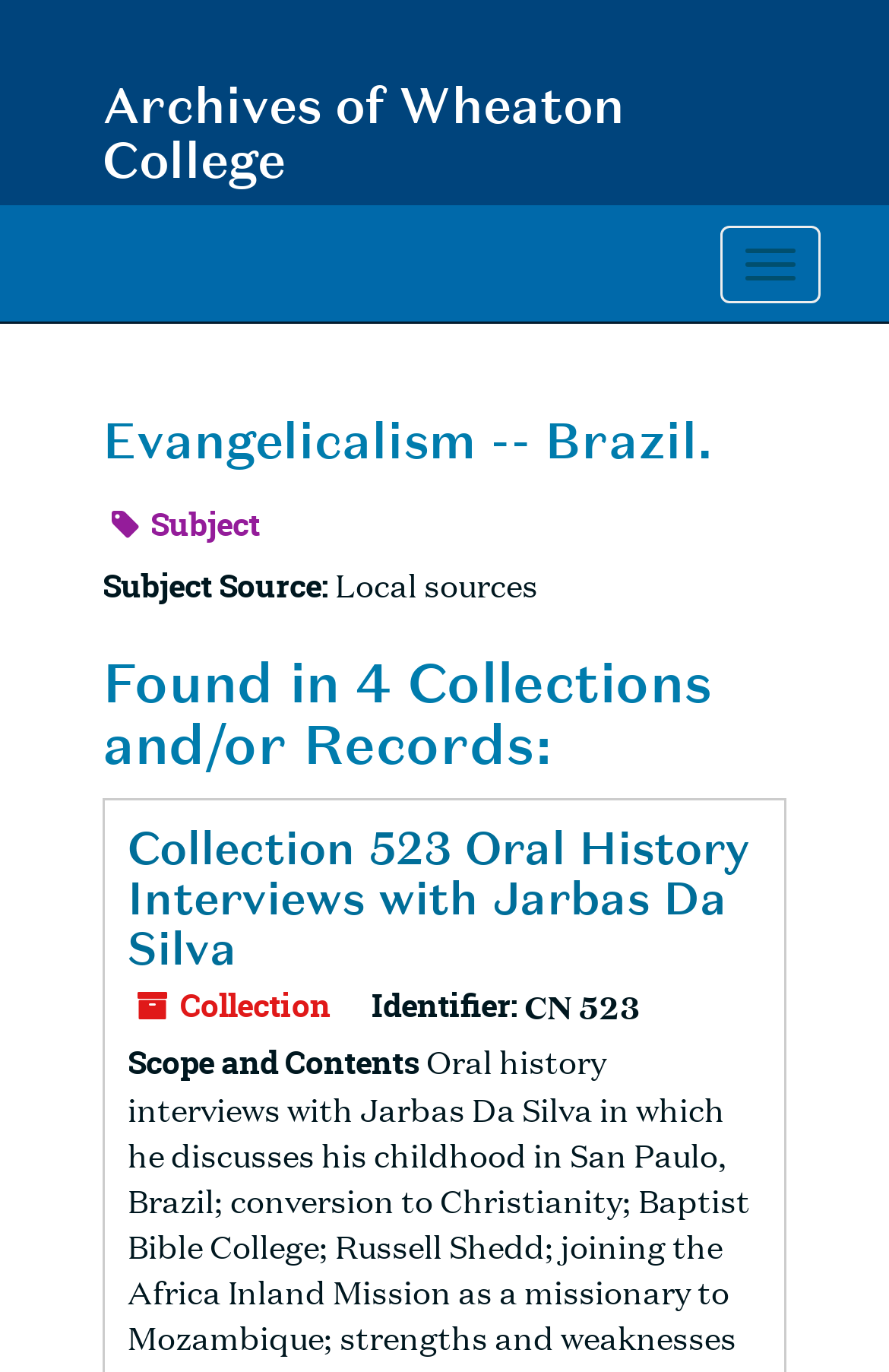What is the scope of Collection 523?
Respond to the question with a well-detailed and thorough answer.

I searched for information about the scope of Collection 523 and found that it is described under the heading 'Scope and Contents'.